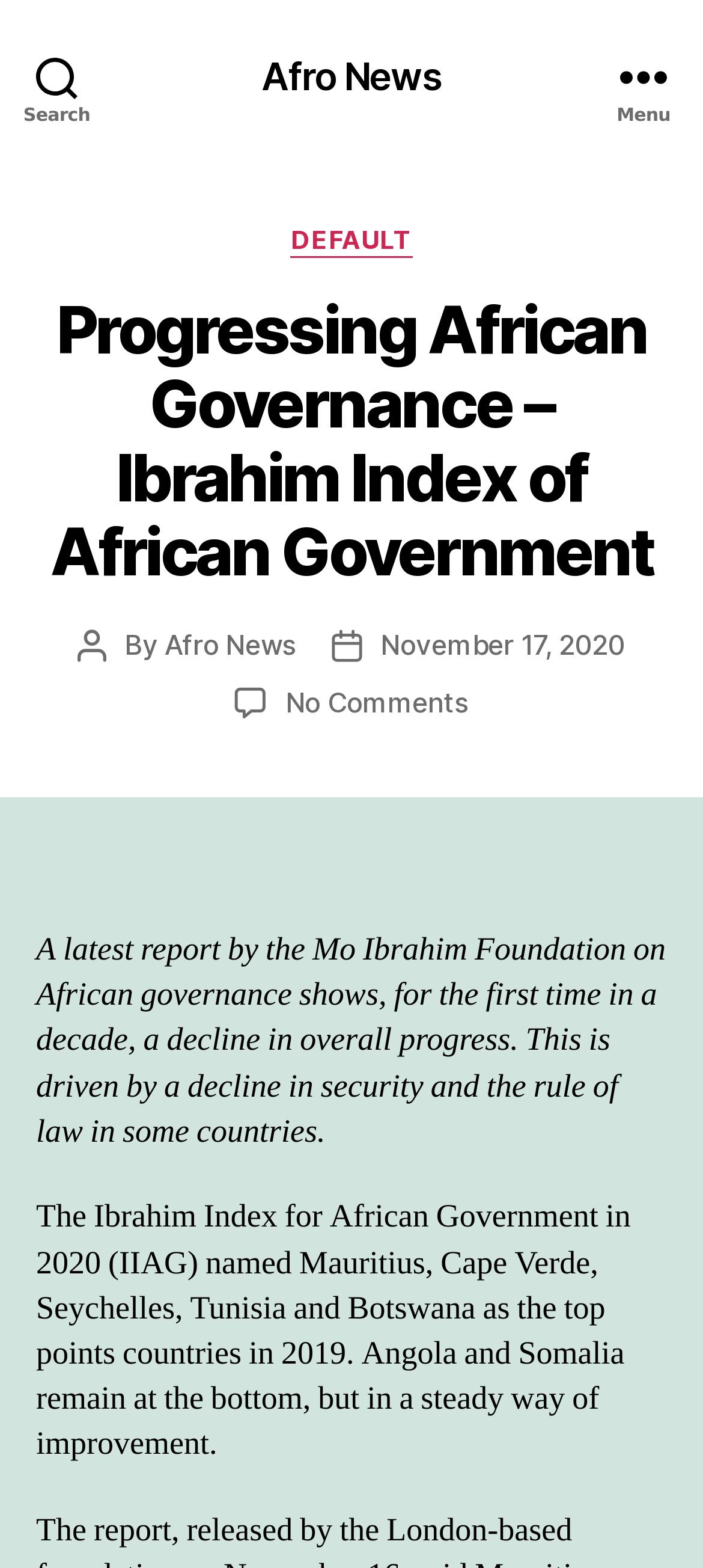What is the current trend in African governance according to the report? Using the information from the screenshot, answer with a single word or phrase.

Decline in overall progress